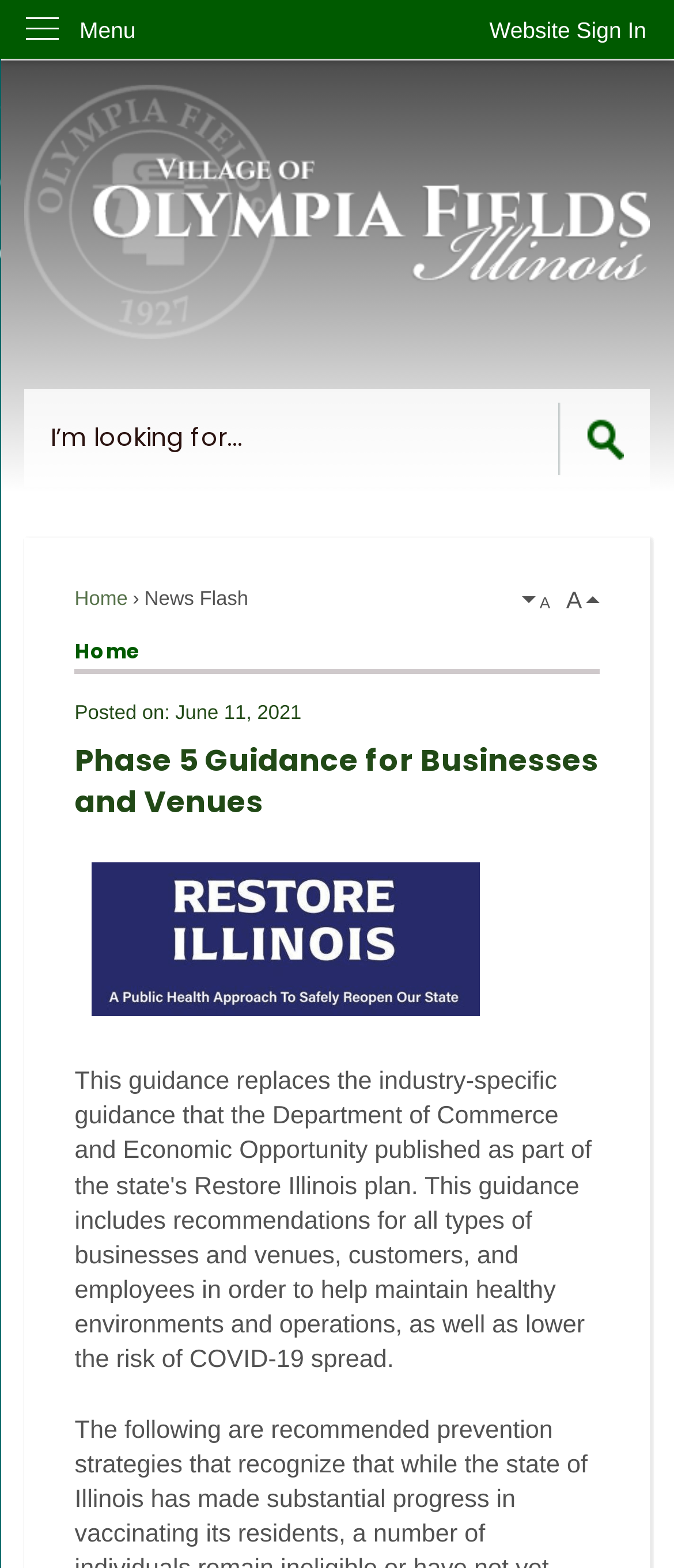Give a complete and precise description of the webpage's appearance.

This webpage is about Phase 5 Guidance for Businesses and Venues, as indicated by the title "News Flash • Phase 5 Guidance for Businesses and Venues". At the top left corner, there is a link to "Skip to Main Content". Next to it, on the top right corner, is a button to "Website Sign In". Below the sign-in button, there is a vertical menu with the label "Menu".

The main content area starts with a link to "Click to Home" accompanied by an image, which takes up most of the width of the page. Below this link, there is a complementary section that contains a search region. The search region has a textbox to input search queries, a search button with an image, and a status indicator.

To the right of the search region, there are several links and text elements, including "Home", "News Flash", and two links labeled "A". Below these links, there are three headings: "News Flash", "Home", and "Phase 5 Guidance for Businesses and Venues". The last heading is followed by a static text element indicating the posting date, "June 11, 2021". Finally, there is an image related to "Restore IL" at the bottom of the page.